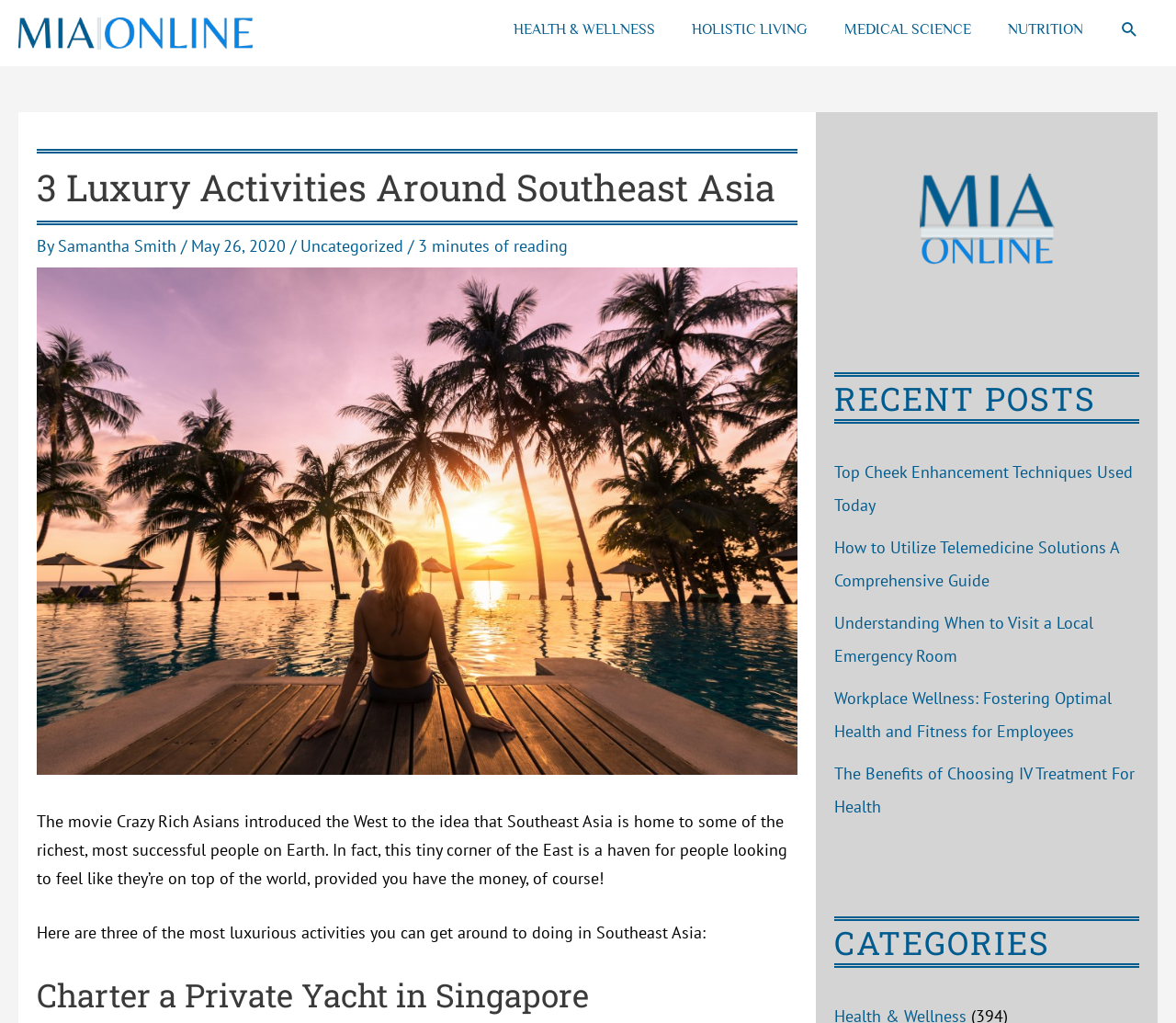Predict the bounding box coordinates of the area that should be clicked to accomplish the following instruction: "Read the article by Samantha Smith". The bounding box coordinates should consist of four float numbers between 0 and 1, i.e., [left, top, right, bottom].

[0.049, 0.23, 0.154, 0.251]